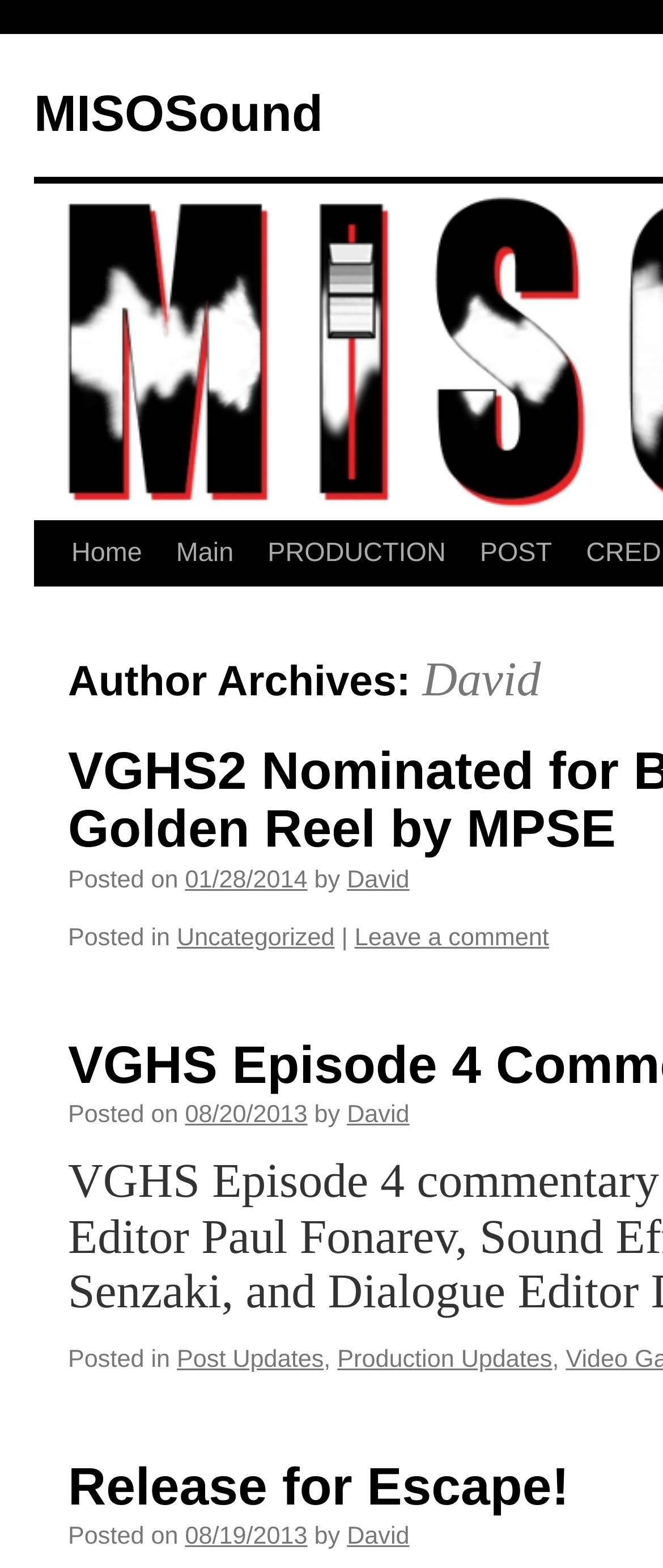Determine the bounding box coordinates for the UI element with the following description: "Post Updates". The coordinates should be four float numbers between 0 and 1, represented as [left, top, right, bottom].

[0.267, 0.858, 0.488, 0.876]